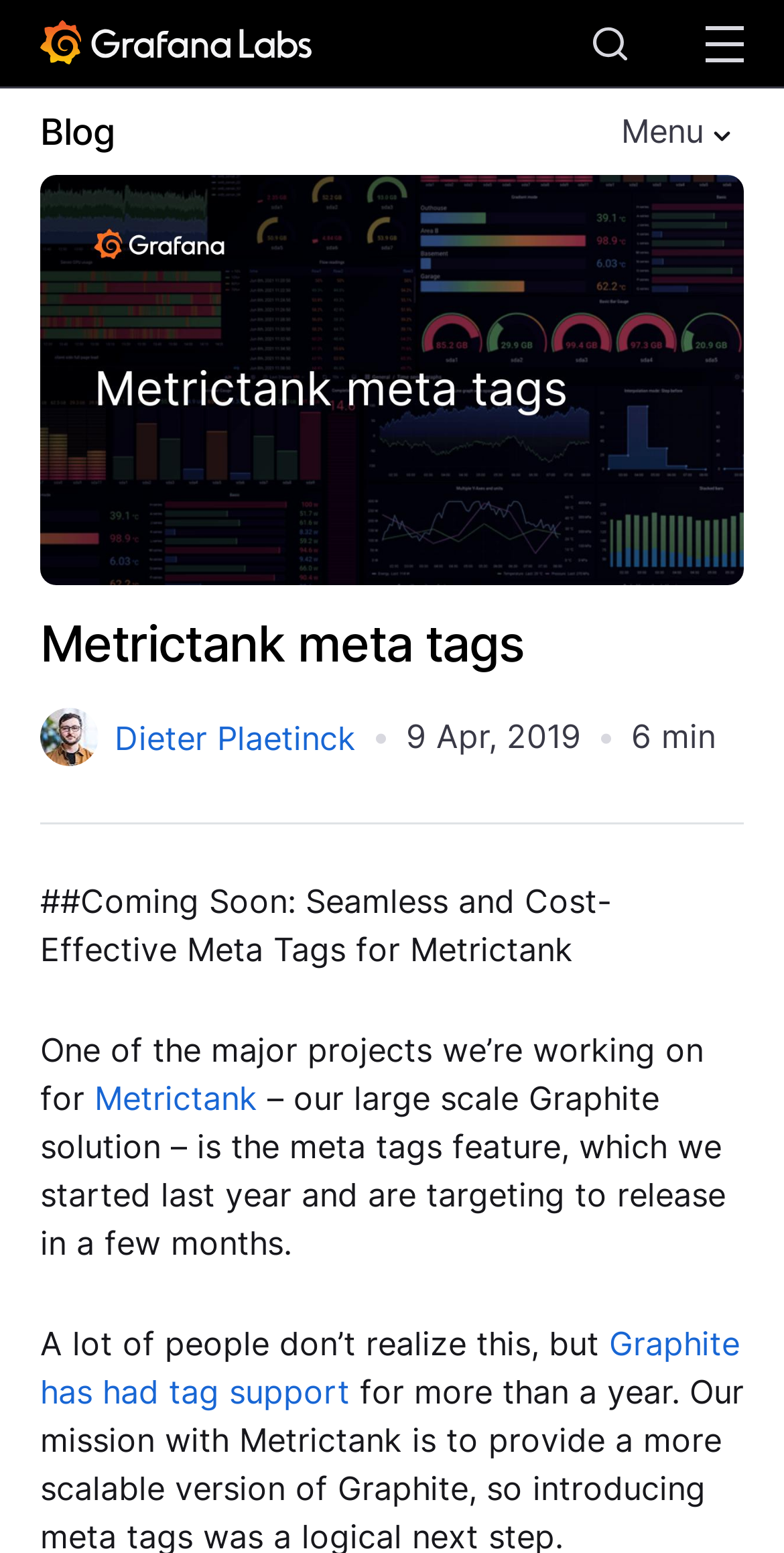Provide the bounding box coordinates in the format (top-left x, top-left y, bottom-right x, bottom-right y). All values are floating point numbers between 0 and 1. Determine the bounding box coordinate of the UI element described as: Solutions

[0.126, 0.321, 0.919, 0.364]